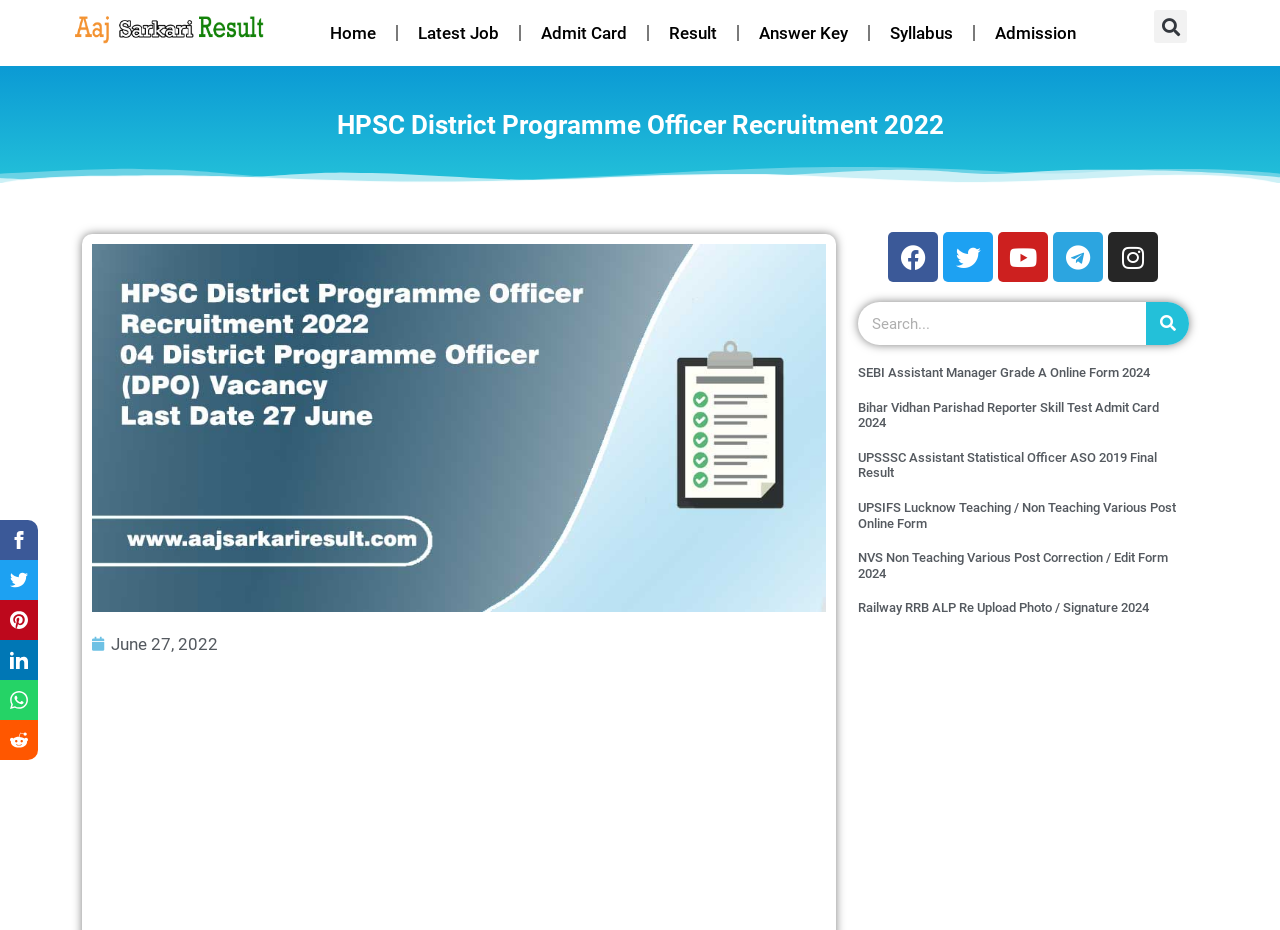Given the element description "parent_node: Search name="s" placeholder="Search..."" in the screenshot, predict the bounding box coordinates of that UI element.

[0.67, 0.325, 0.895, 0.371]